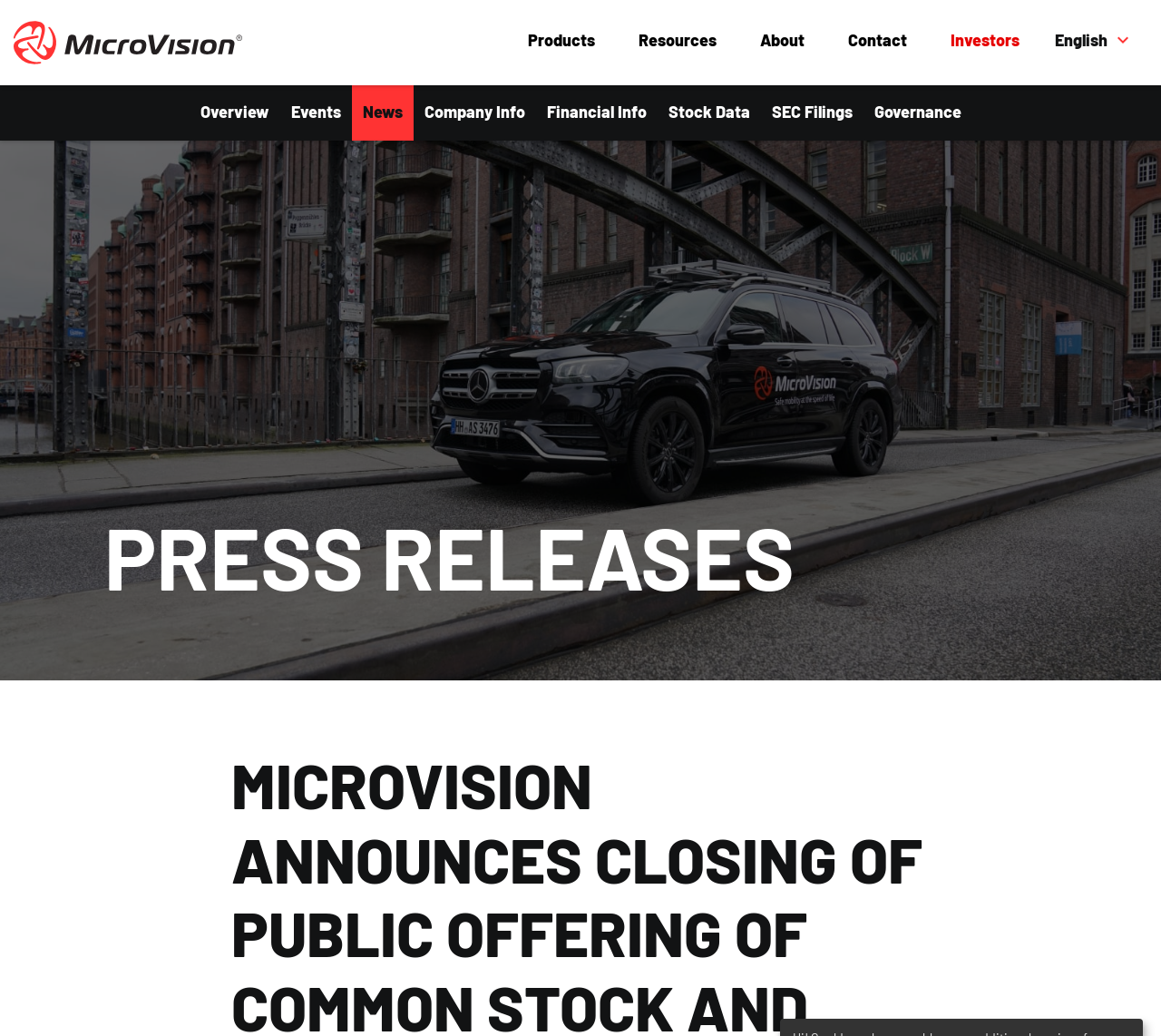What is the language of the webpage?
Can you provide an in-depth and detailed response to the question?

The language of the webpage is English, which can be determined by the 'English' text located at the top right corner of the webpage.